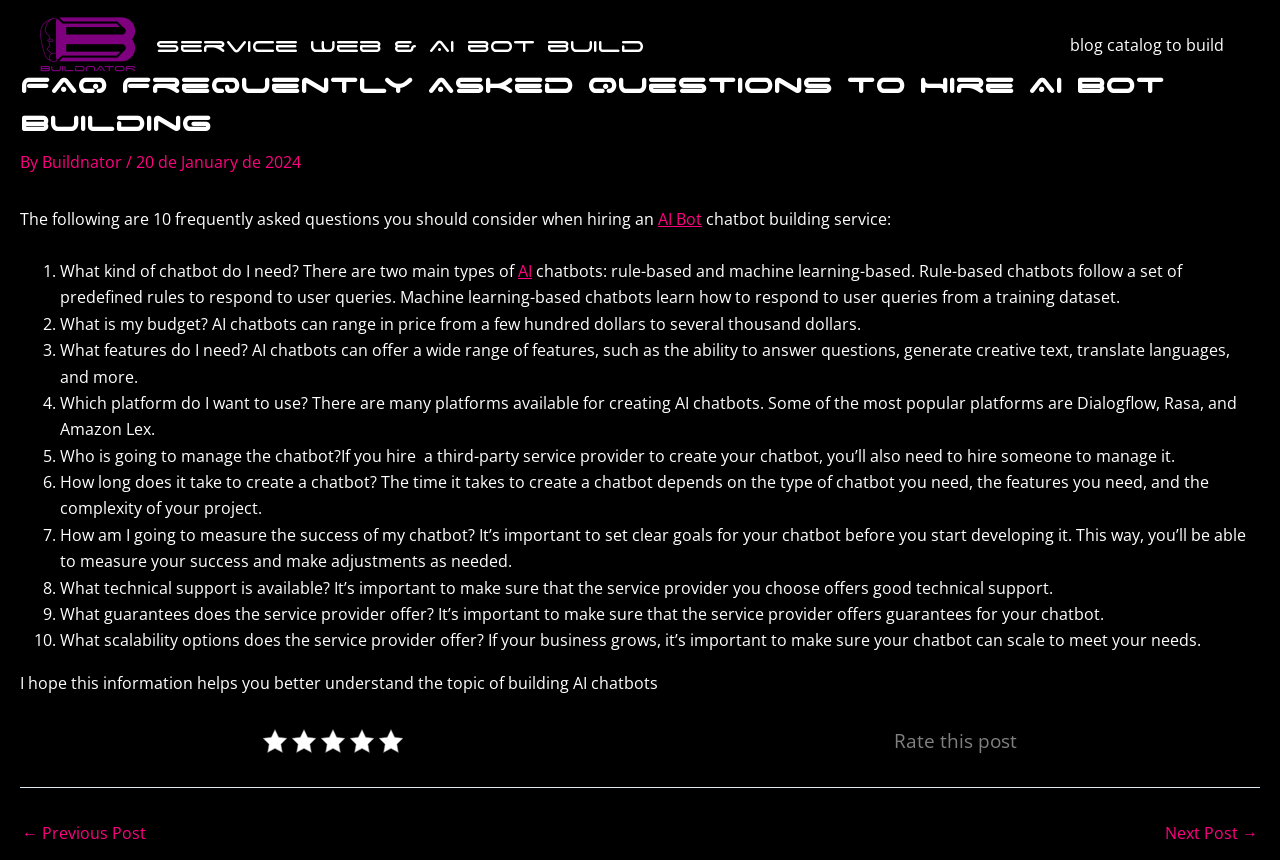Who is the author of the webpage content?
Please provide a single word or phrase as your answer based on the image.

Buildnator